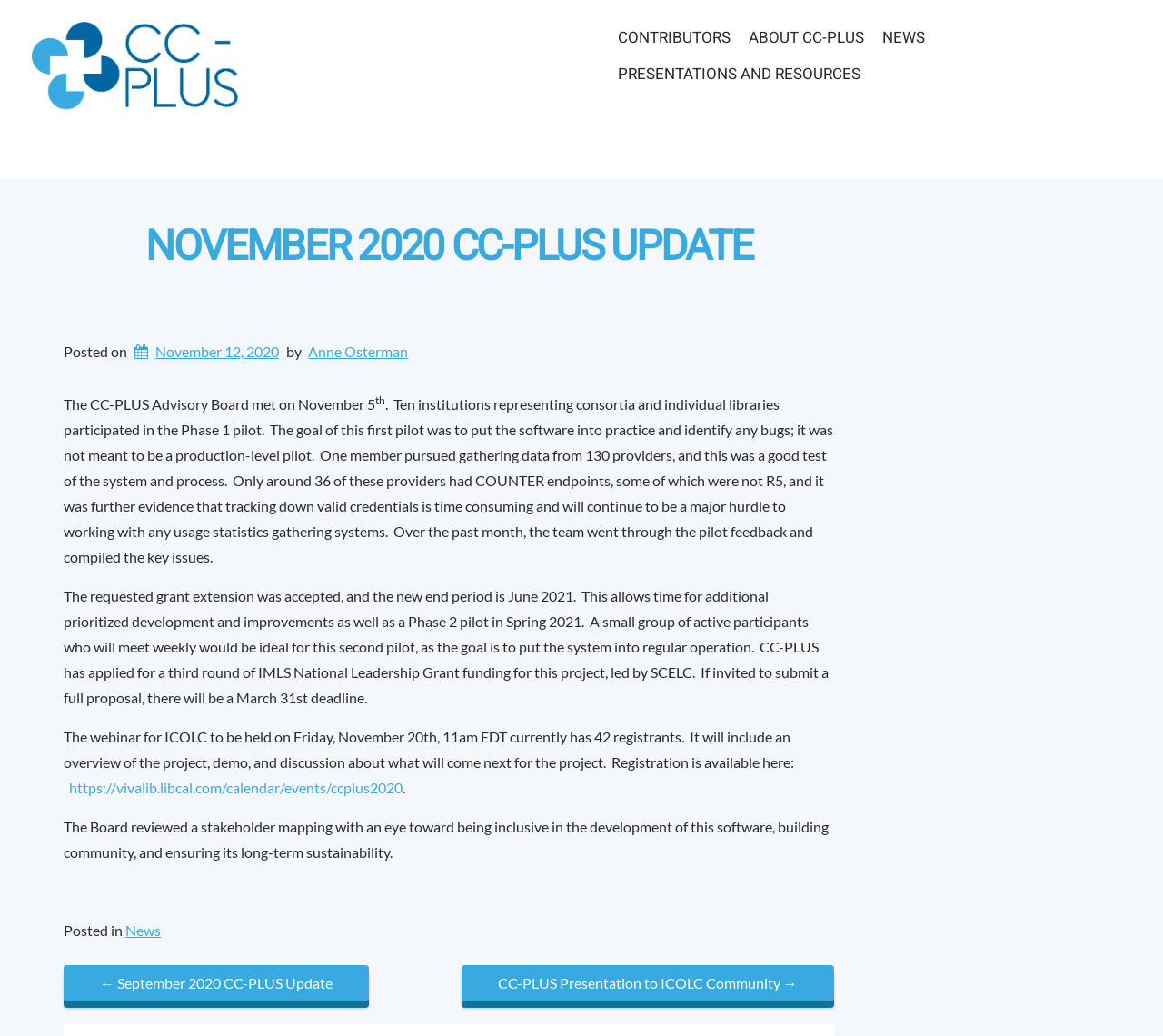Summarize the webpage with intricate details.

The webpage is an update page for CC-PLUS, a platform for library usage statistics. At the top, there is a logo image and a link to the homepage. The main content area is divided into two sections: a header section and a body section. 

In the header section, there are four links: "CONTRIBUTORS", "ABOUT CC-PLUS", "NEWS", and "PRESENTATIONS AND RESOURCES". Below these links, there is a heading "NOVEMBER 2020 CC-PLUS UPDATE" with a link to the same title. The date "November 12, 2020" is displayed next to the heading.

In the body section, there are several paragraphs of text. The first paragraph describes the CC-PLUS Advisory Board meeting on November 5th, where ten institutions participated in the Phase 1 pilot. The second paragraph explains the goal of the pilot and the challenges faced. The third paragraph mentions the grant extension and the plan for a Phase 2 pilot in Spring 2021. The fourth paragraph talks about a webinar for ICOLC and provides a registration link. The last paragraph discusses the stakeholder mapping for the project.

At the bottom of the page, there is a footer section with a link to "News" and a post navigation section with links to the previous and next updates.